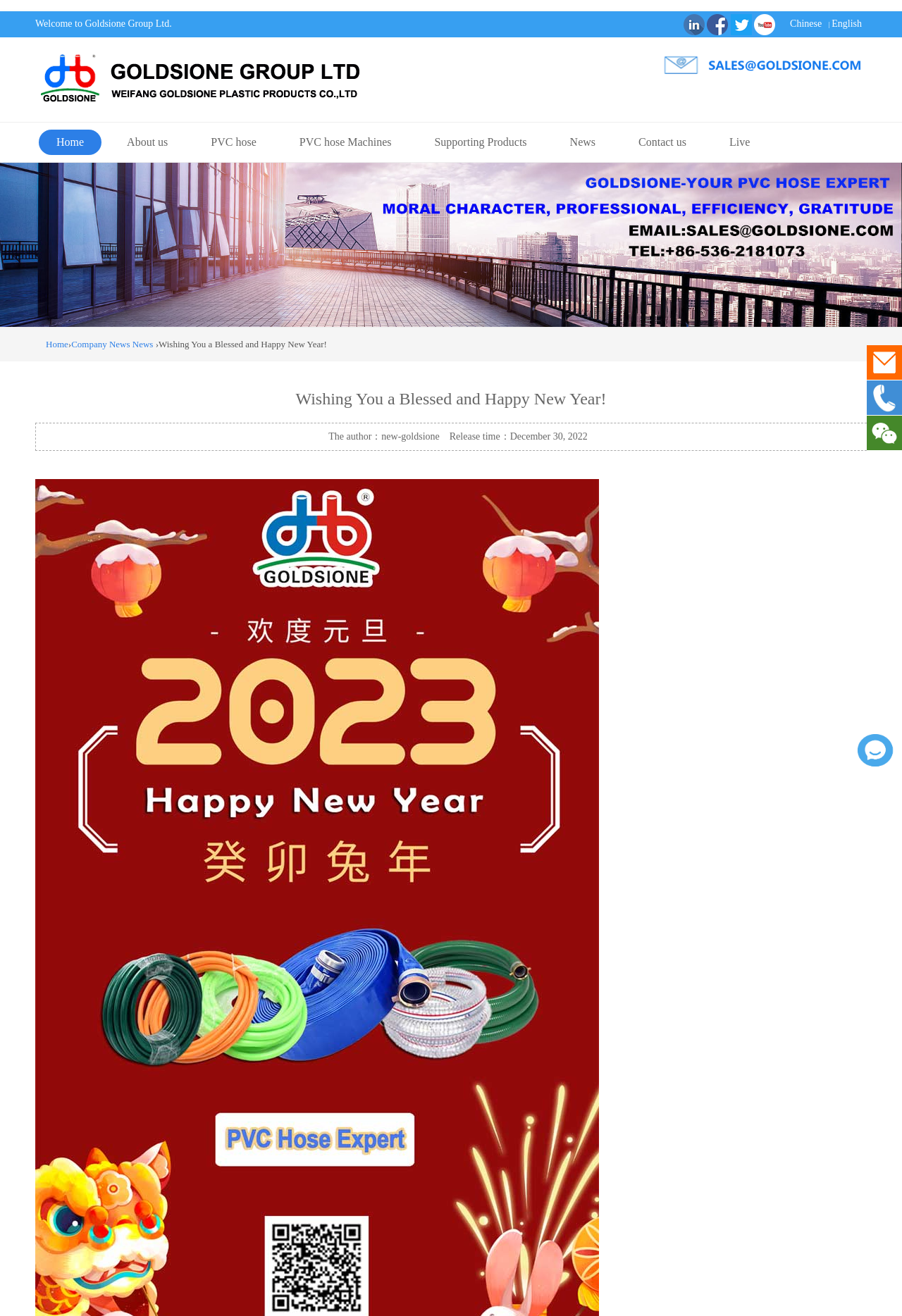What is the language of the webpage?
Please use the visual content to give a single word or phrase answer.

English